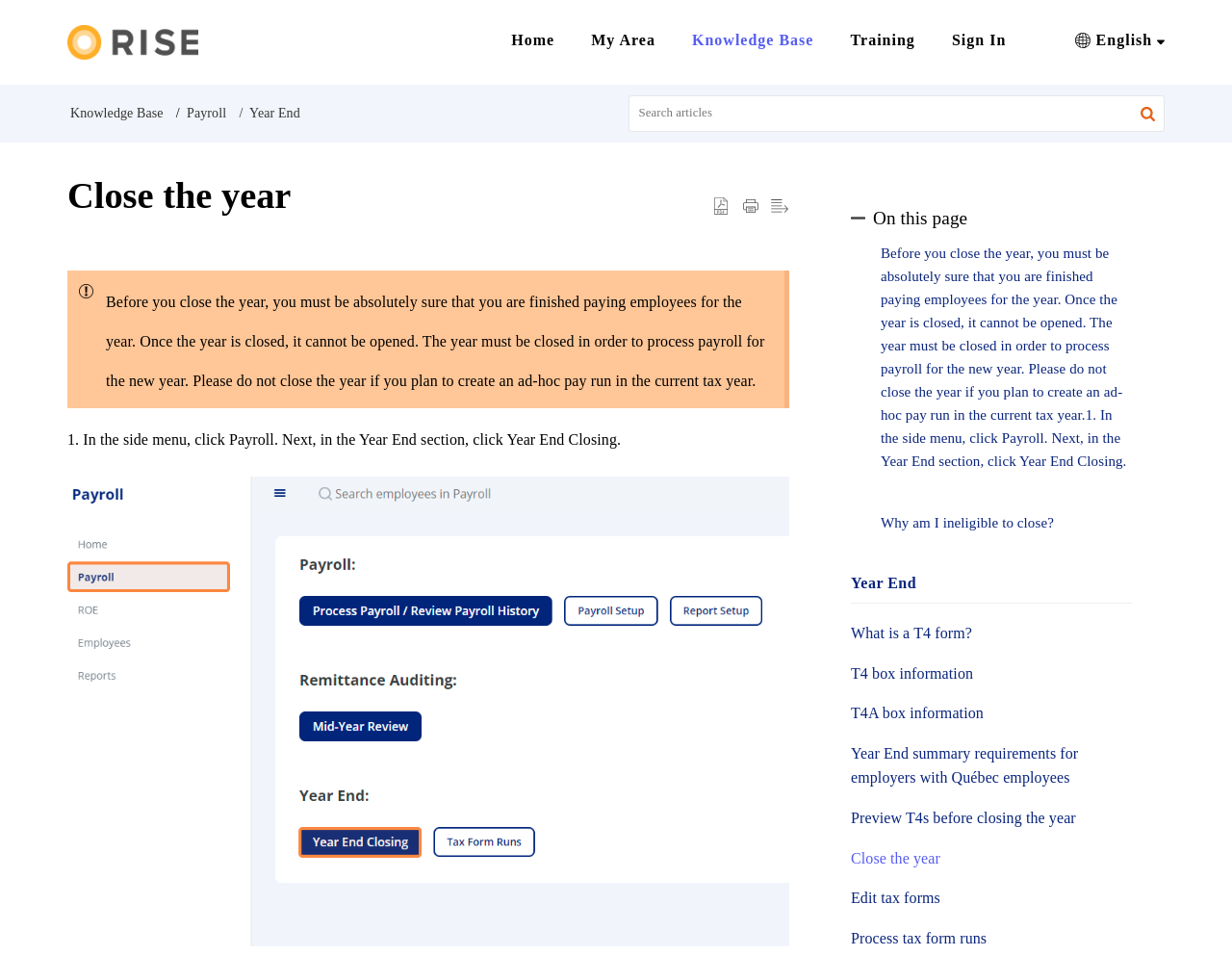Please identify the bounding box coordinates of the element that needs to be clicked to execute the following command: "Sign In". Provide the bounding box using four float numbers between 0 and 1, formatted as [left, top, right, bottom].

[0.773, 0.033, 0.817, 0.05]